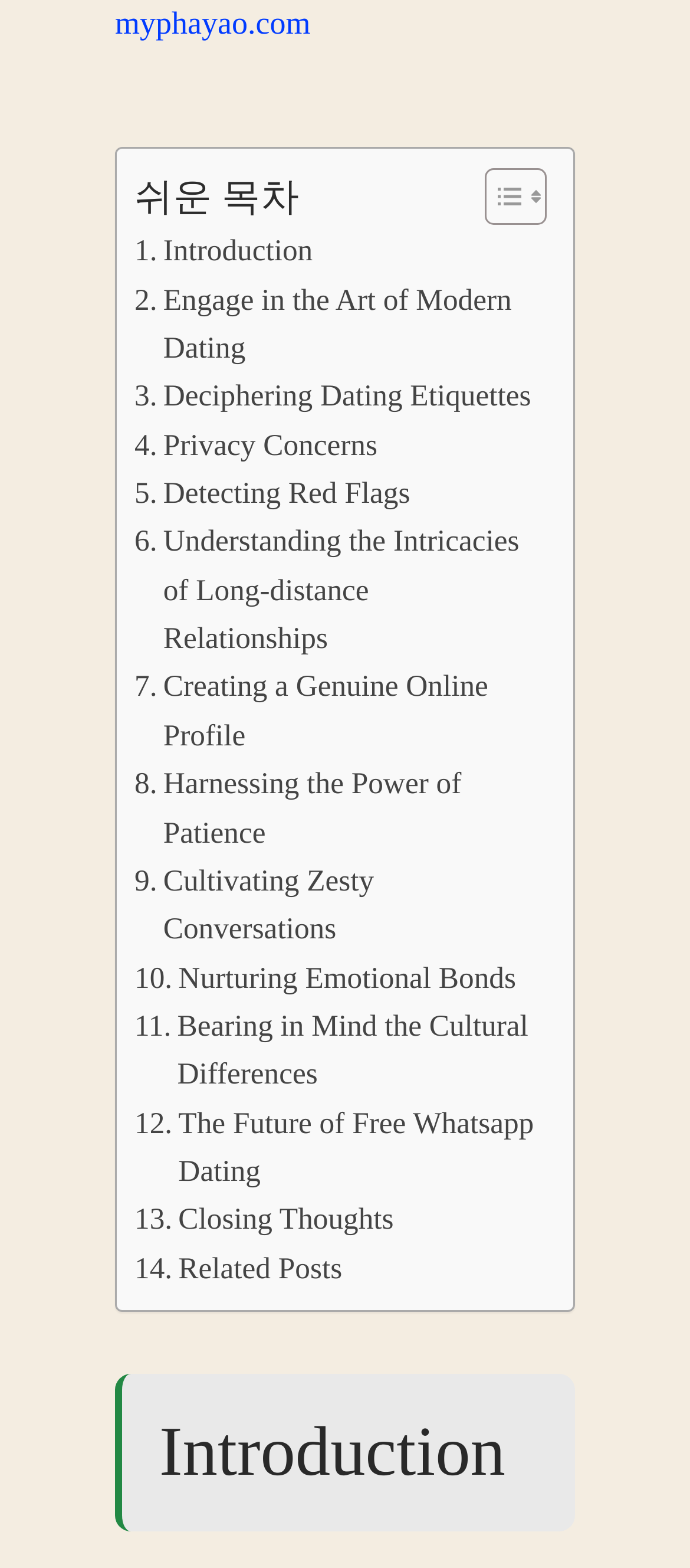Determine the bounding box of the UI component based on this description: "Cultivating Zesty Conversations". The bounding box coordinates should be four float values between 0 and 1, i.e., [left, top, right, bottom].

[0.195, 0.546, 0.779, 0.608]